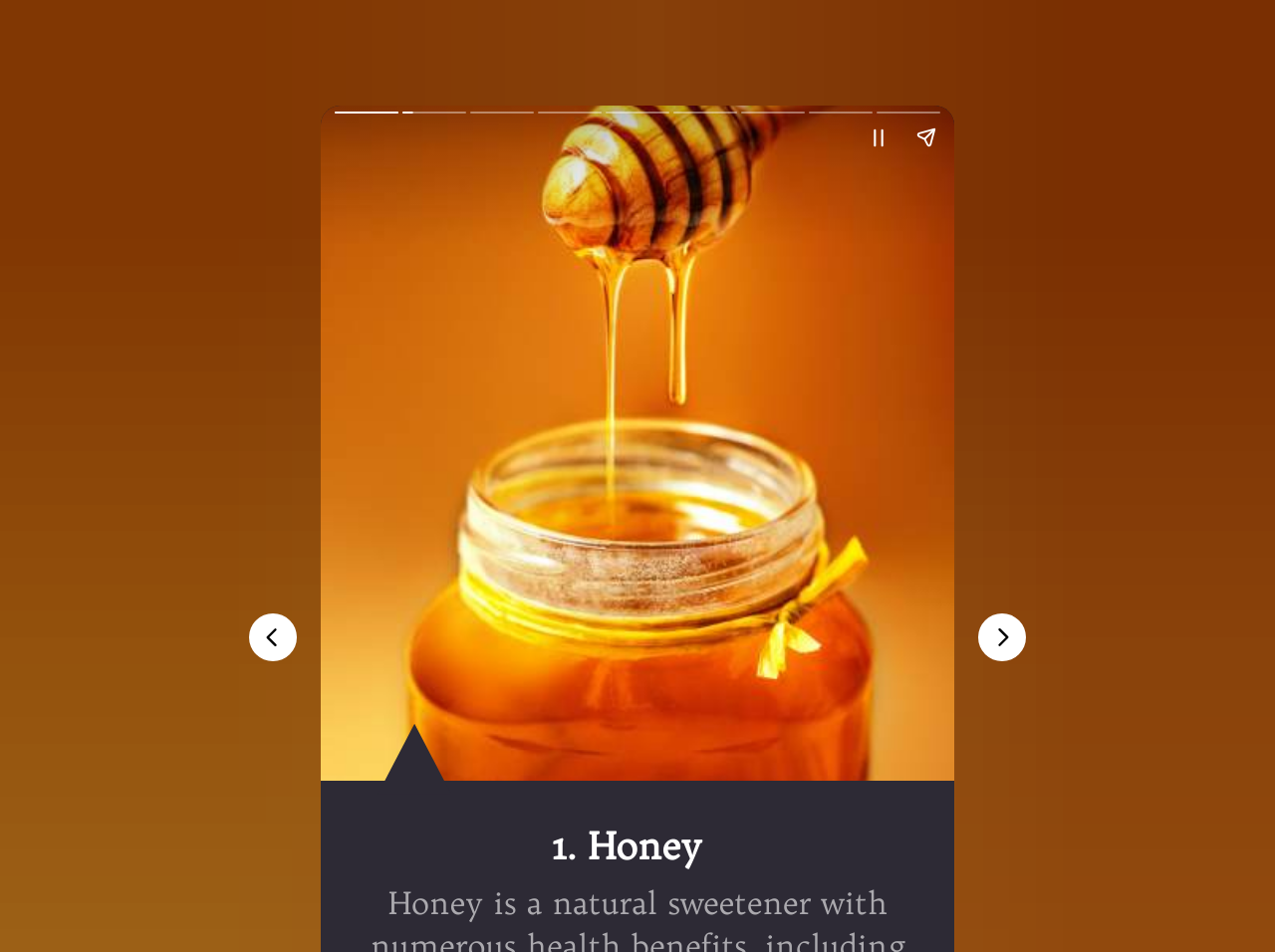Provide your answer to the question using just one word or phrase: How many headings are on the page?

1